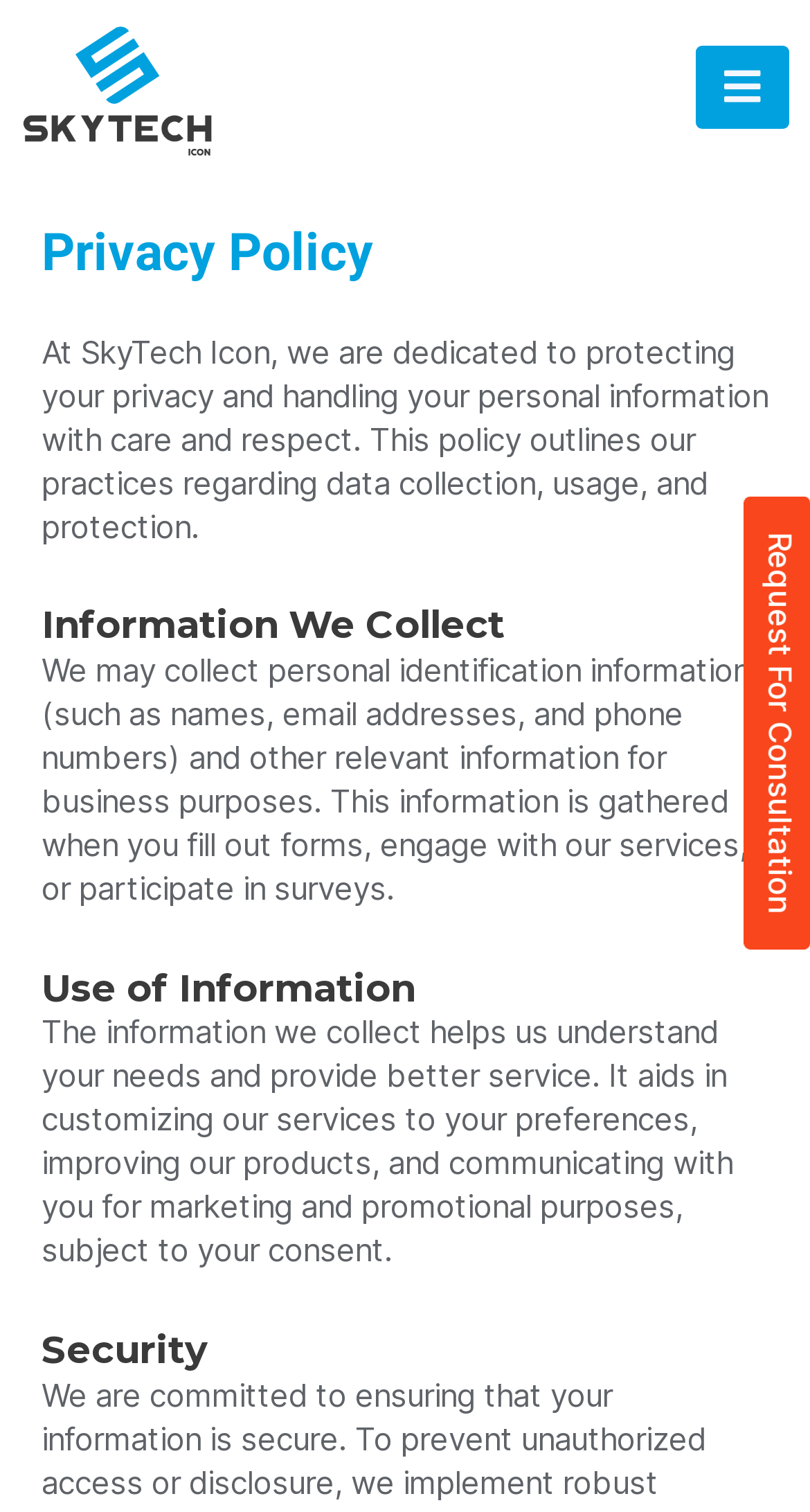Create a detailed description of the webpage's content and layout.

The webpage is about the privacy policy of SkyTech Icon. At the top left, there is a link, and on the top right, there is a button with a hamburger icon. Below the button, the main title "Privacy Policy" is prominently displayed. 

Under the main title, there is a paragraph of text that summarizes the purpose of the privacy policy, which is to outline the practices regarding data collection, usage, and protection. 

The webpage is divided into sections, each with a heading. The first section is "Information We Collect", which is located below the summary paragraph. This section explains that the company may collect personal identification information and other relevant data for business purposes. 

The next section, "Use of Information", is located below the "Information We Collect" section. It describes how the collected information helps the company understand customer needs, provide better service, and customize its services to individual preferences.

The final section is "Security", located at the bottom of the webpage. Within this section, there is a link to "Request For Consultation" on the right side.